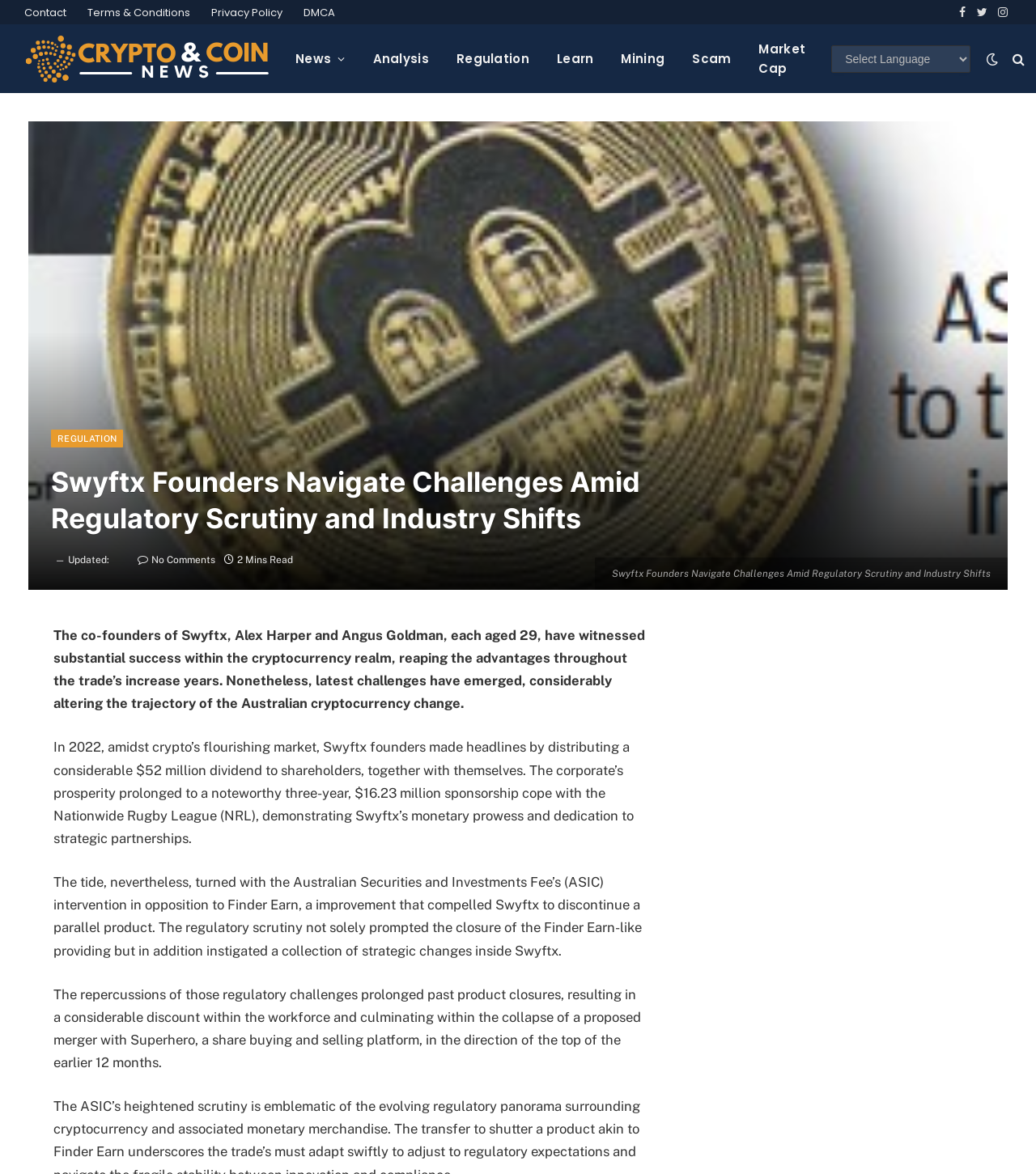Based on the visual content of the image, answer the question thoroughly: What is the amount of dividend distributed by Swyftx founders to shareholders in 2022?

According to the article, in 2022, amidst crypto's flourishing market, Swyftx founders made headlines by distributing a considerable $52 million dividend to shareholders, including themselves.